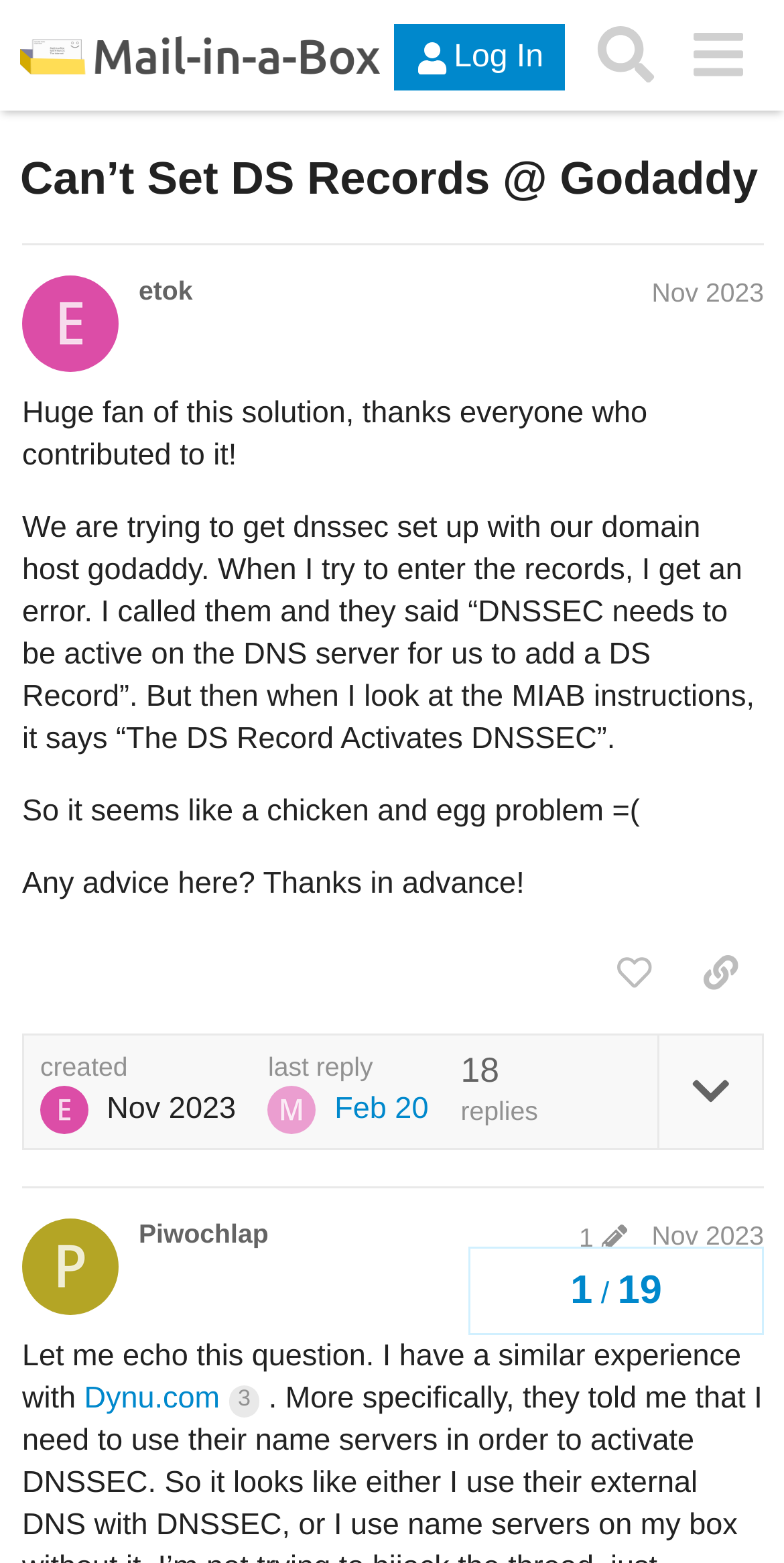Identify the bounding box coordinates for the element you need to click to achieve the following task: "Like the post by etok". The coordinates must be four float values ranging from 0 to 1, formatted as [left, top, right, bottom].

[0.753, 0.598, 0.864, 0.648]